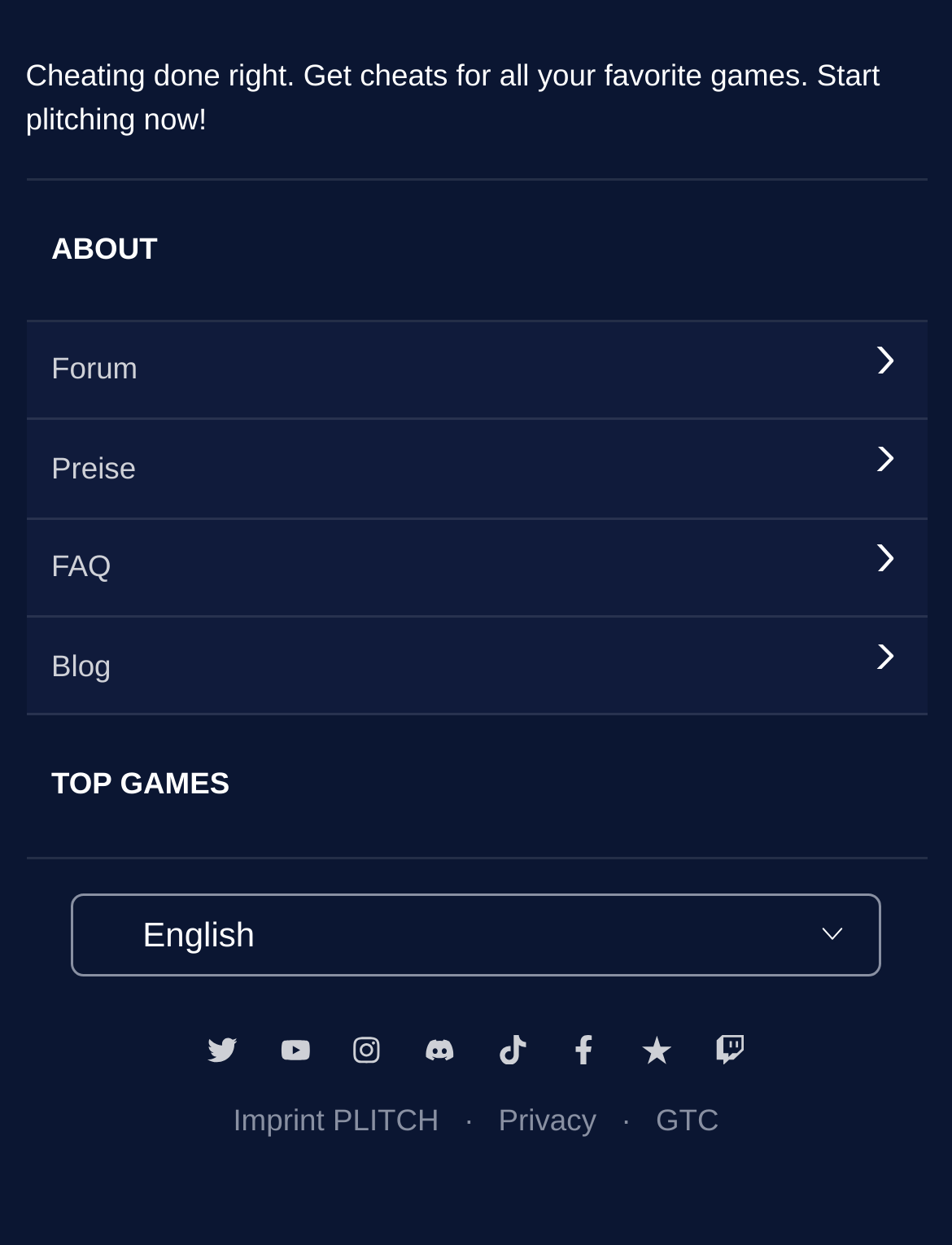Bounding box coordinates must be specified in the format (top-left x, top-left y, bottom-right x, bottom-right y). All values should be floating point numbers between 0 and 1. What are the bounding box coordinates of the UI element described as: Model Train Dioramas

None